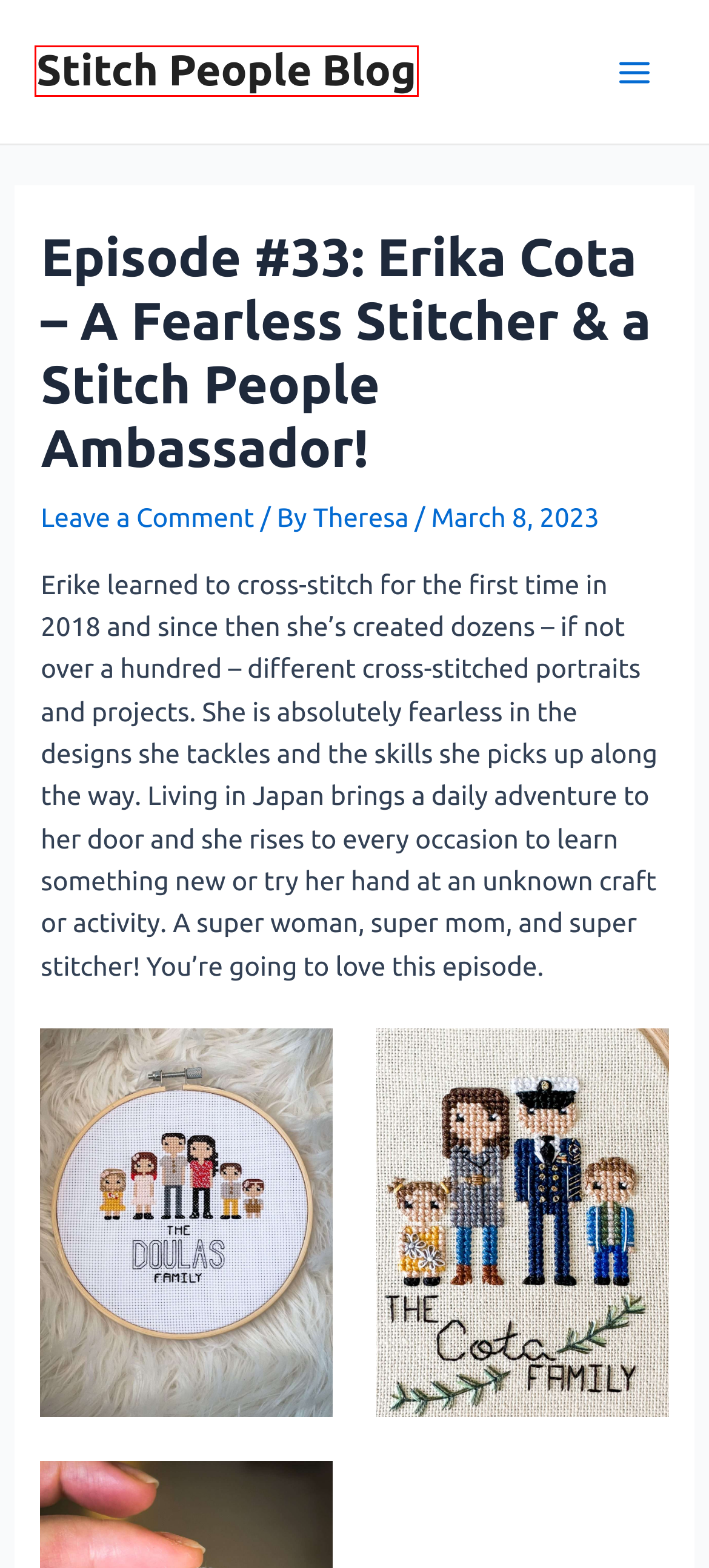Examine the screenshot of a webpage with a red bounding box around a UI element. Select the most accurate webpage description that corresponds to the new page after clicking the highlighted element. Here are the choices:
A. Stitch-Free Landing Page – Stitch People
B. Episode #34: Courtney Watabe - Creating Unbreakable Bonds with Cross-Stitching - Stitch People Blog
C. Theresa, Author at Stitch People Blog
D. Stitch People Blog - A blog for all things Stitch People related
E. The Stitch People Podcast – Stitch People
F. Stitch People – Cross-Stitch Family Portraits
G. Astra – Fast, Lightweight & Customizable WordPress Theme - Download Now!
H. Episode #32: Megan Procuniar - Silver Linings & No Regrets - Stitch People Blog

D